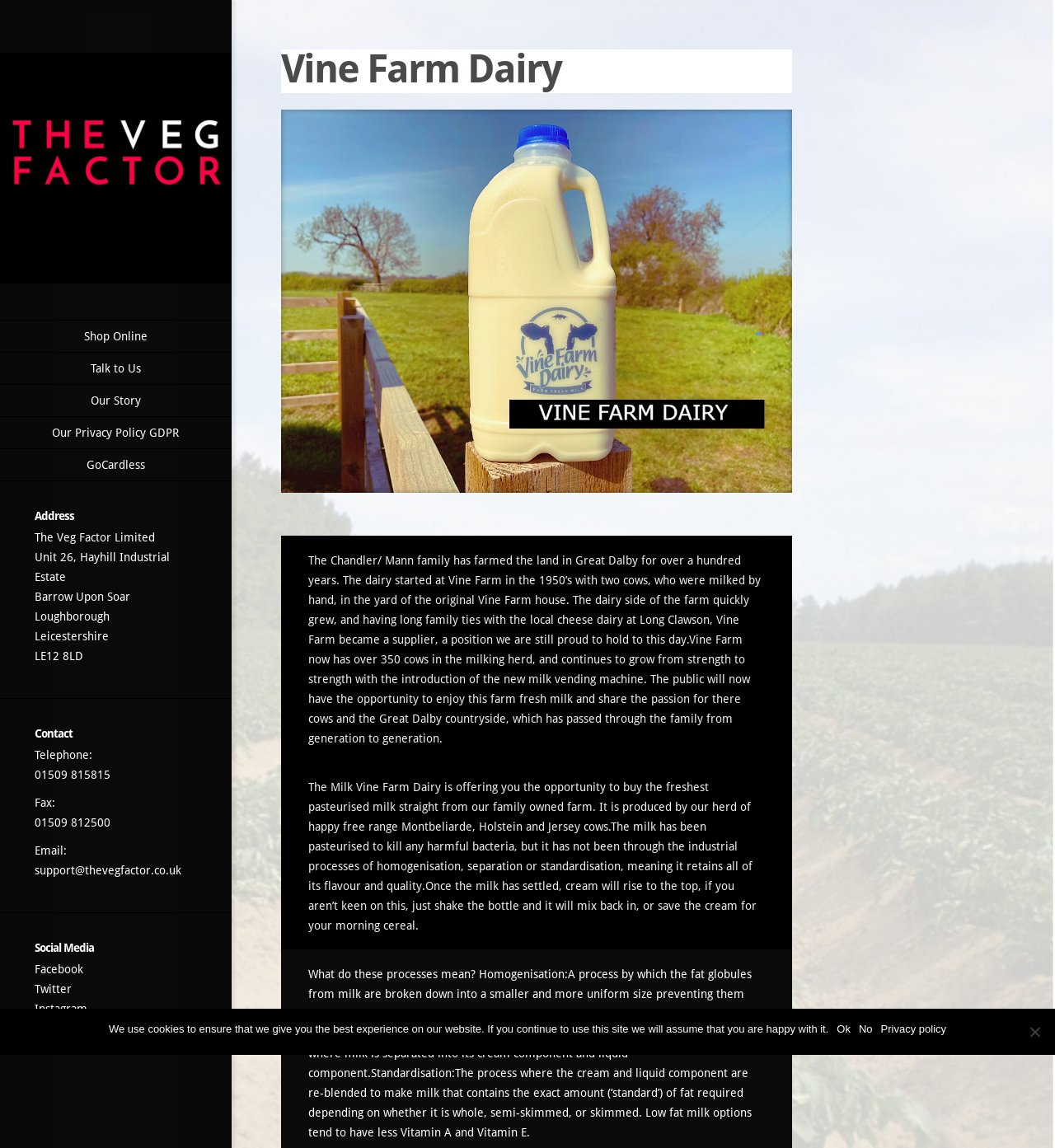Please pinpoint the bounding box coordinates for the region I should click to adhere to this instruction: "Click the 'Instagram' link".

[0.033, 0.873, 0.083, 0.884]